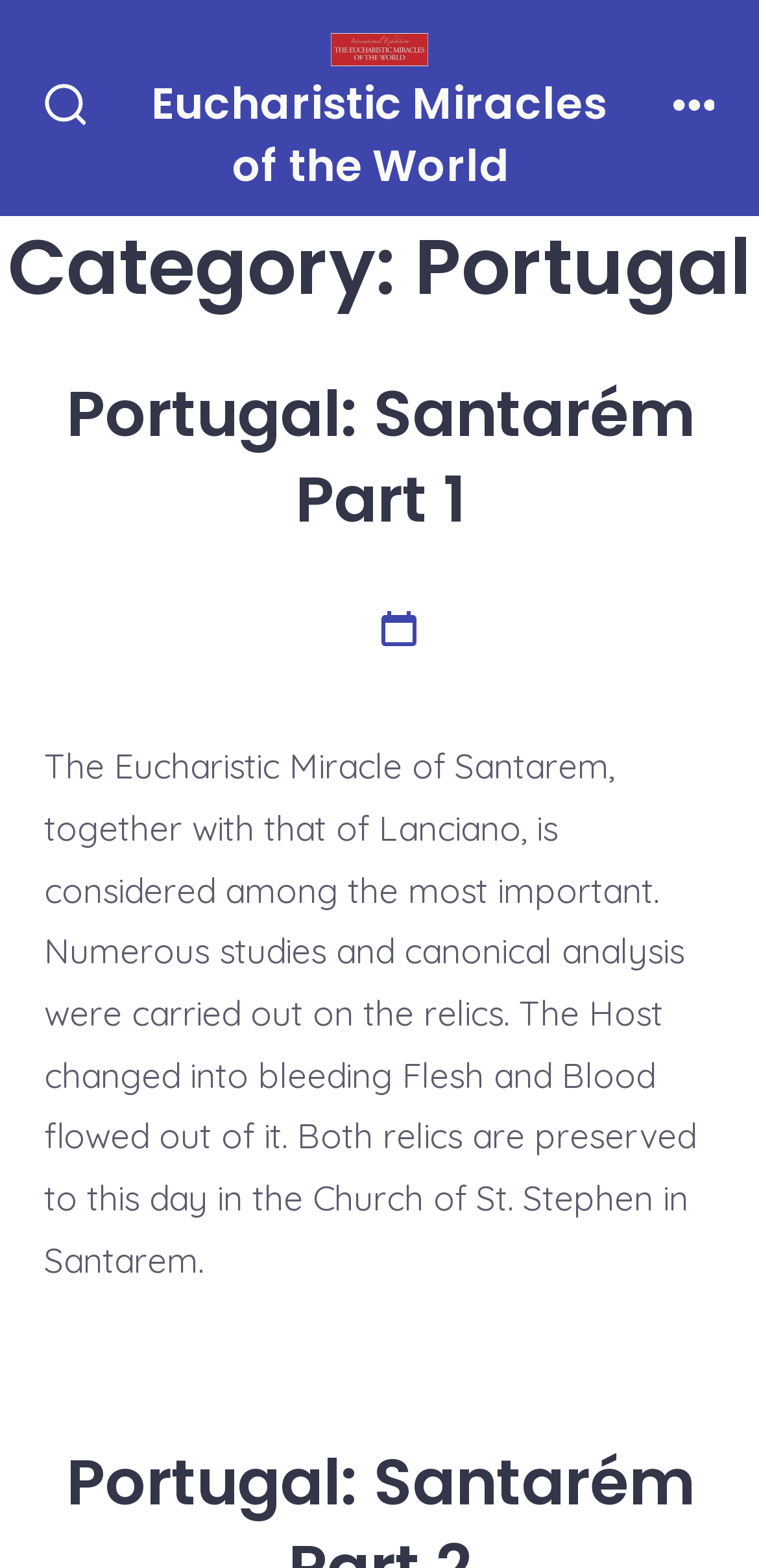Provide the bounding box coordinates of the HTML element this sentence describes: "Search Toggle". The bounding box coordinates consist of four float numbers between 0 and 1, i.e., [left, top, right, bottom].

[0.027, 0.039, 0.144, 0.099]